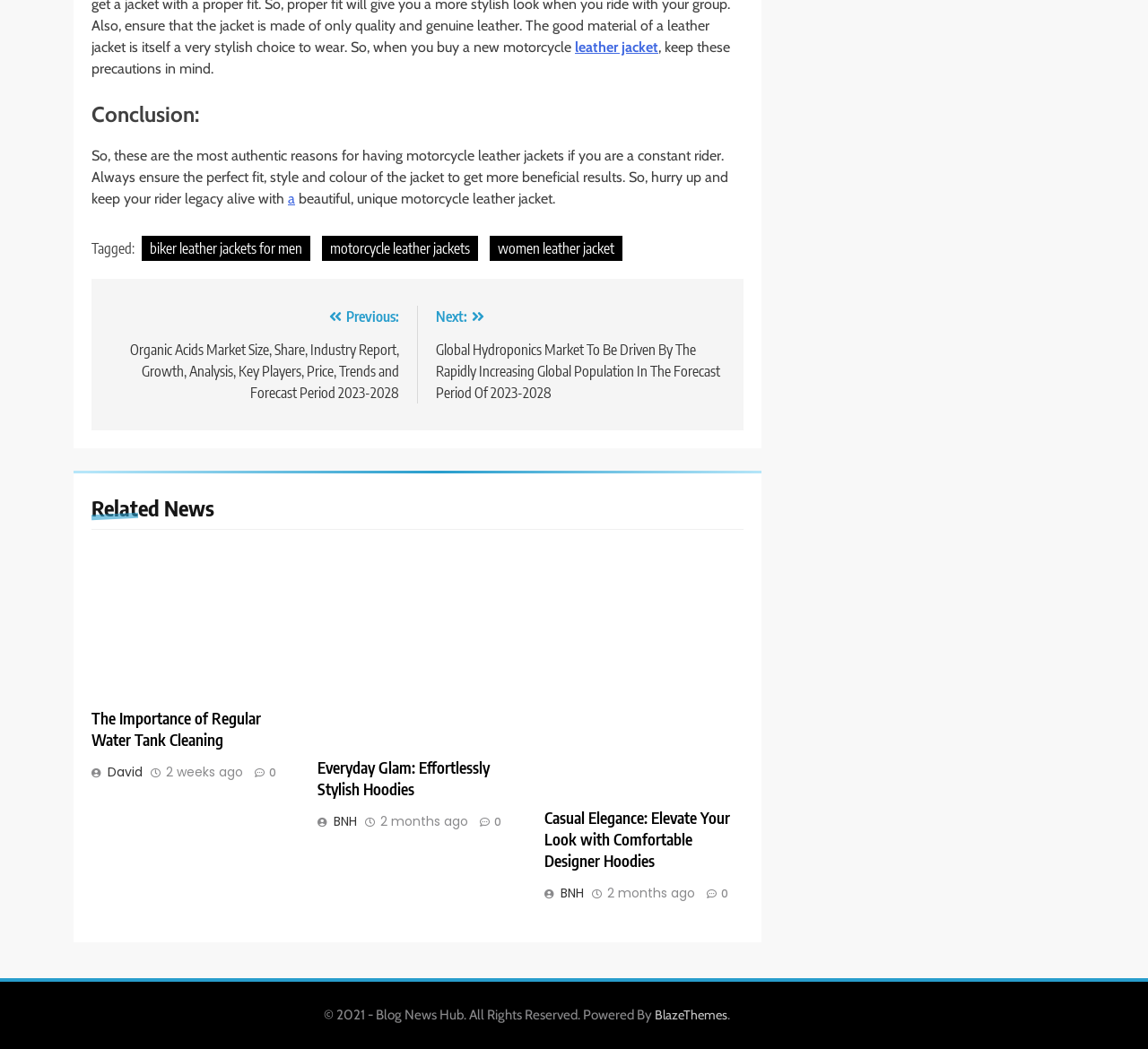Give a concise answer using only one word or phrase for this question:
How many articles are there in the 'Related News' section?

3